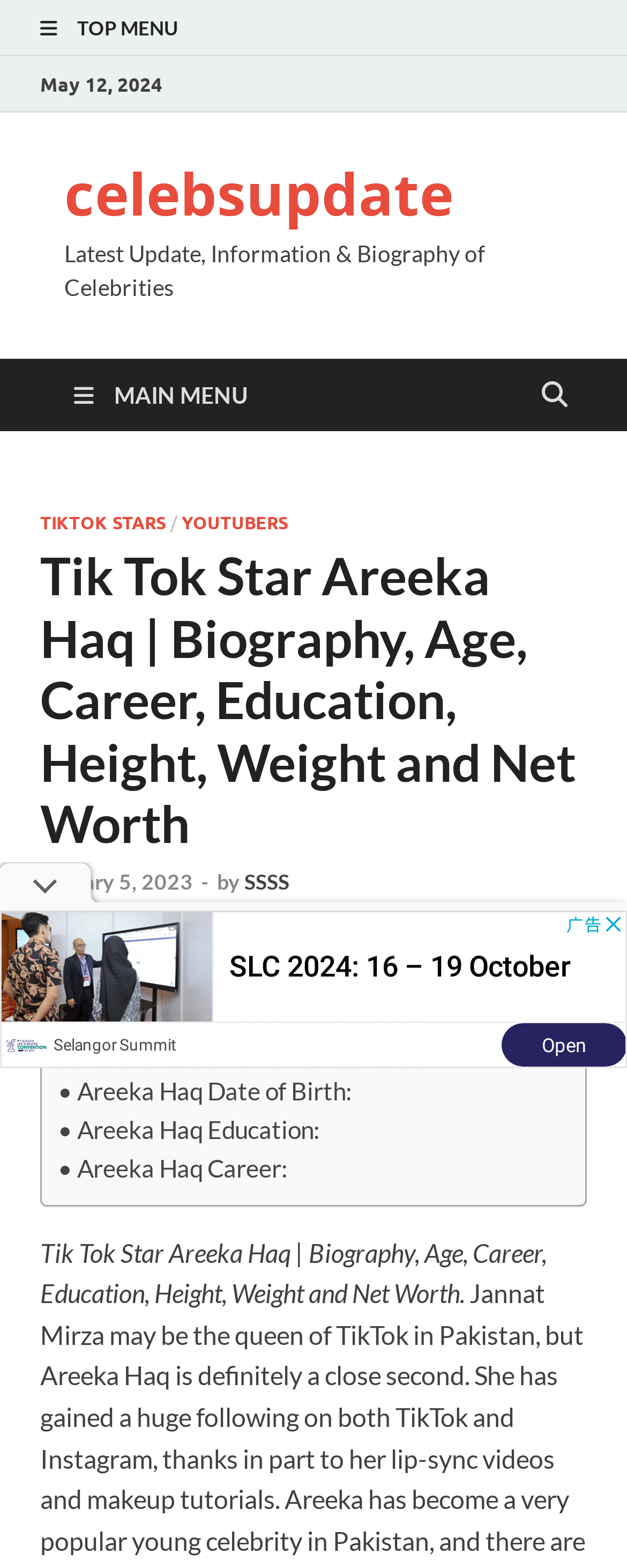How many sections are there in the table of contents?
Please provide an in-depth and detailed response to the question.

I found the number of sections in the table of contents by looking at the layout table section of the webpage, where it lists 5 link elements: 'Areeka Haq Biography:', 'Areeka Haq Date of Birth:', 'Areeka Haq Education:', 'Areeka Haq Career:', and others.